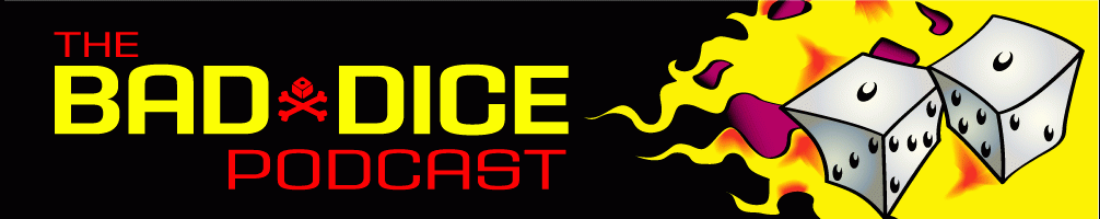What is the theme of the podcast?
Answer with a single word or phrase by referring to the visual content.

Tabletop gaming